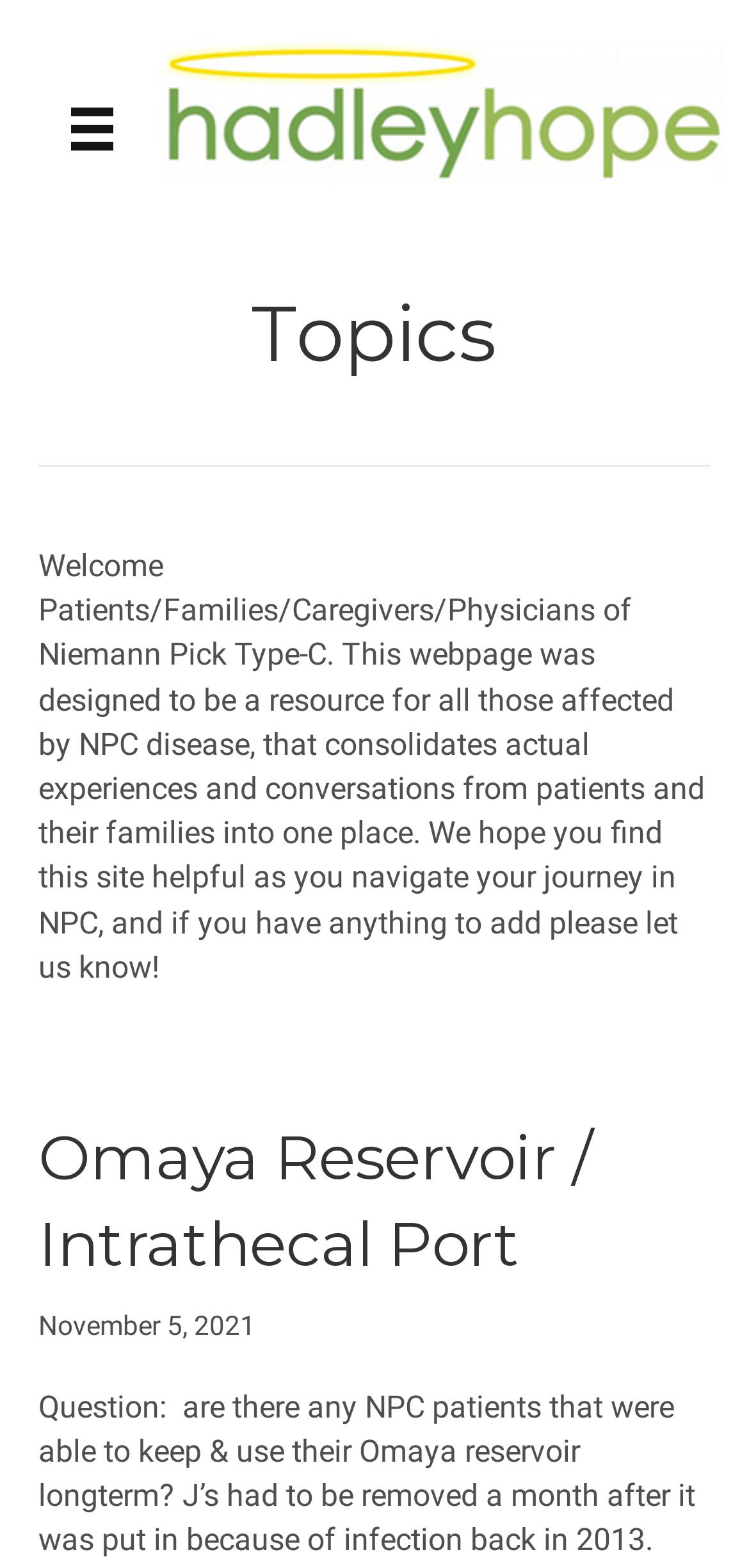Identify the bounding box of the UI element described as follows: "alt="Hadley Hope" title="HadleyHope Logo"". Provide the coordinates as four float numbers in the range of 0 to 1 [left, top, right, bottom].

[0.21, 0.059, 0.969, 0.082]